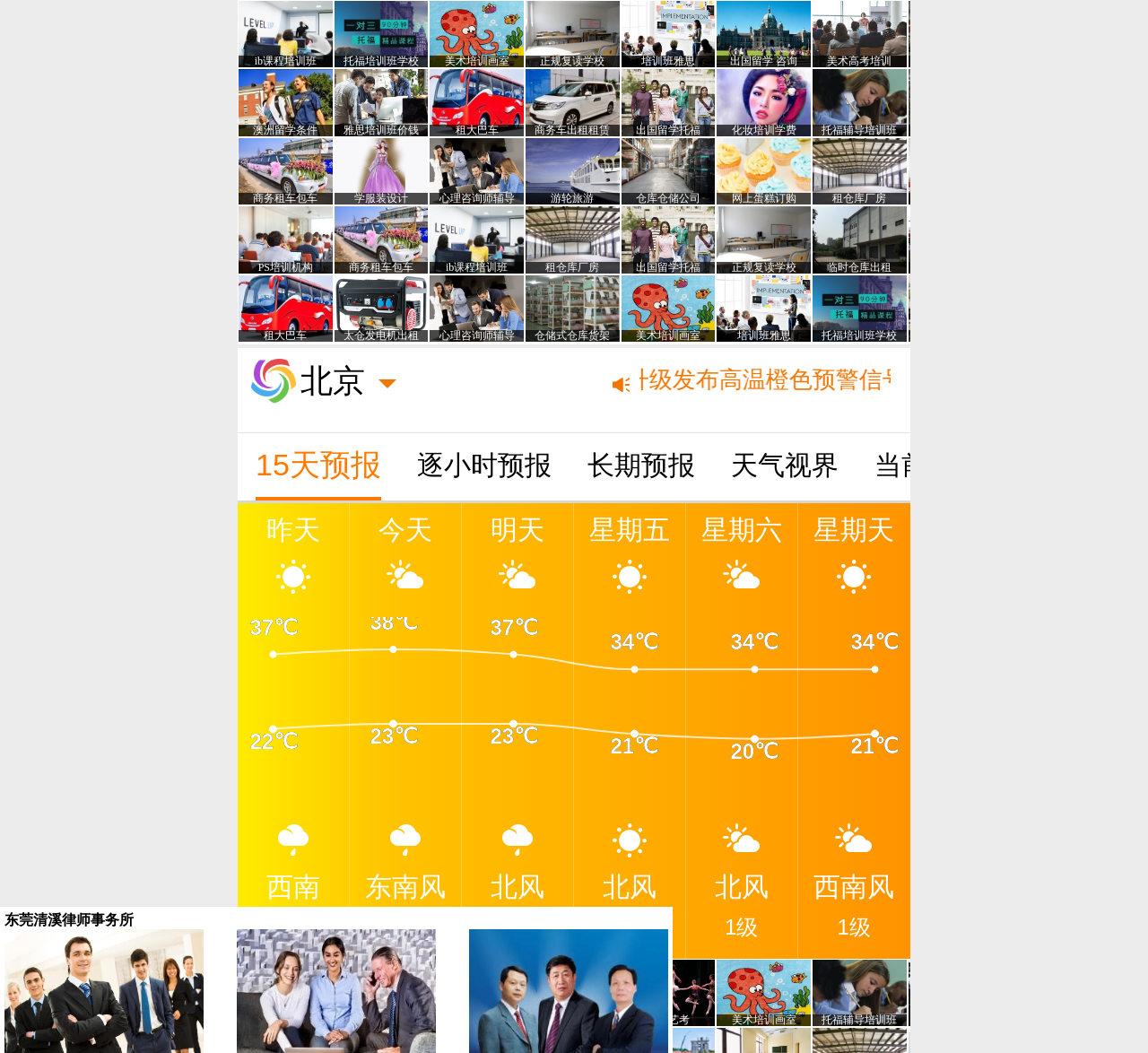Consider the image and give a detailed and elaborate answer to the question: 
What is the lowest temperature forecasted for the next few days?

Based on the temperature forecasts provided on the webpage, the lowest temperature forecasted for the next few days is 20℃, which is mentioned in the StaticText element with the text '20℃'.